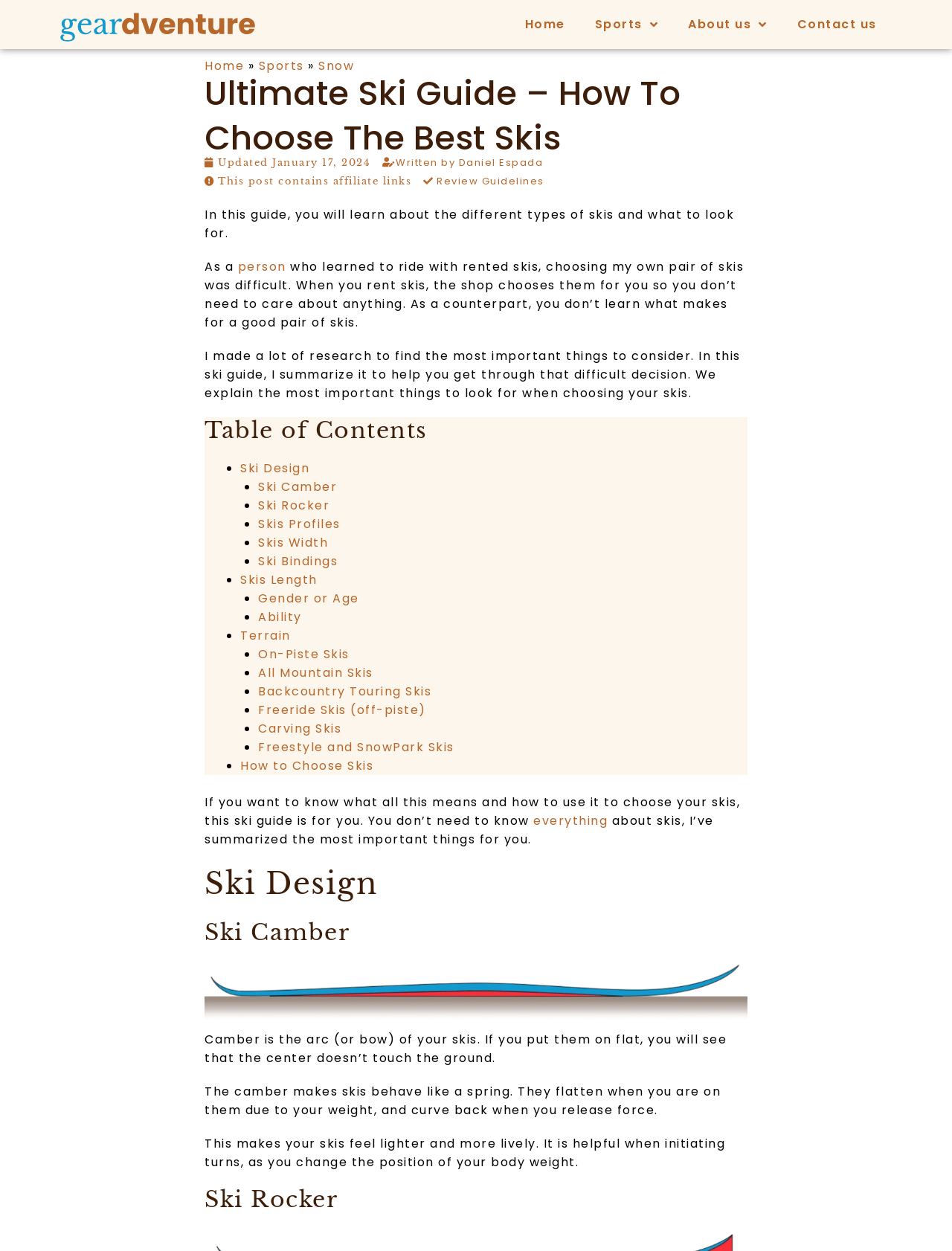Please find the bounding box coordinates for the clickable element needed to perform this instruction: "Click the 'Asahi Industry Co., Ltd.' link".

None